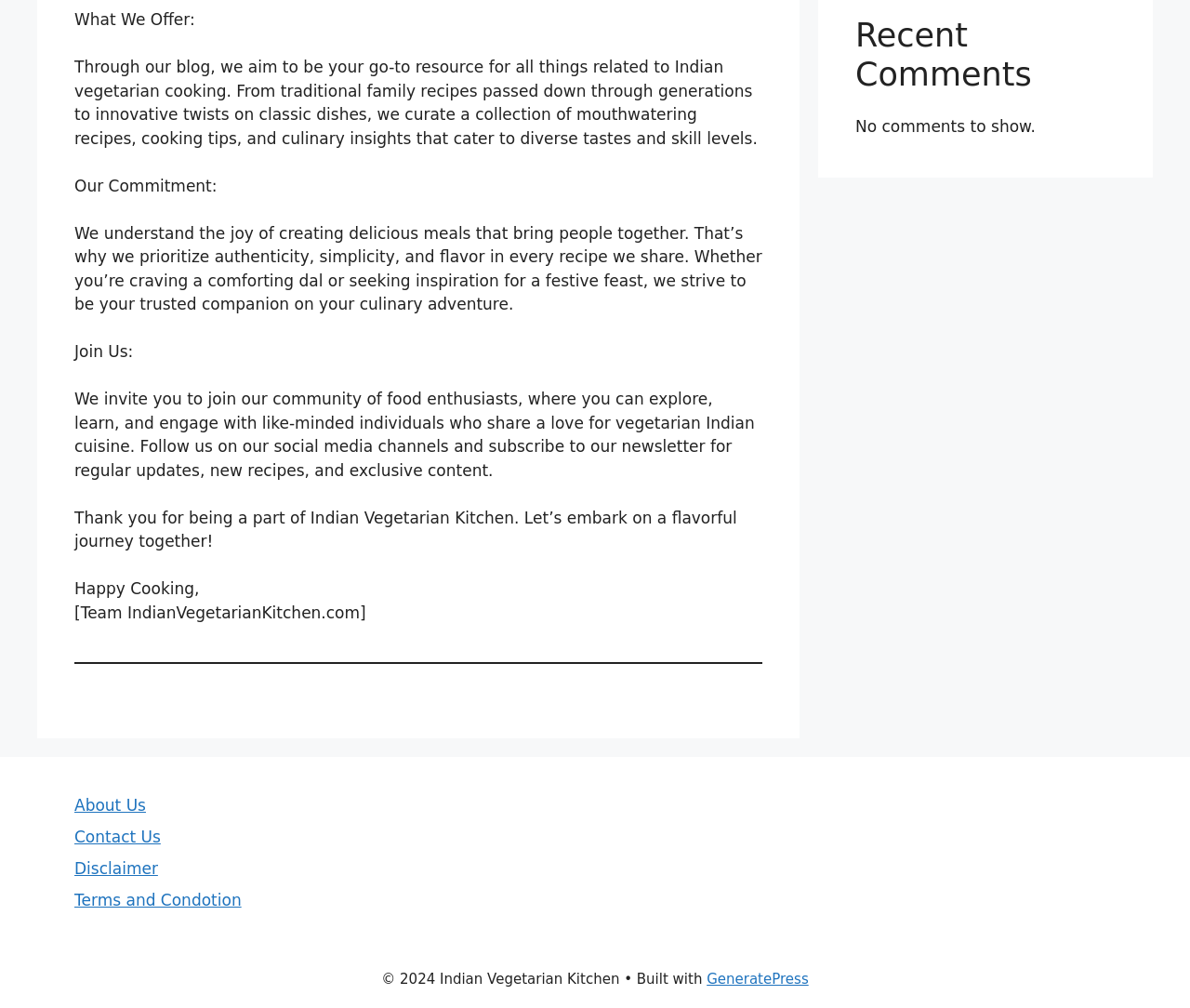Given the element description: "Disclaimer", predict the bounding box coordinates of this UI element. The coordinates must be four float numbers between 0 and 1, given as [left, top, right, bottom].

[0.062, 0.853, 0.133, 0.871]